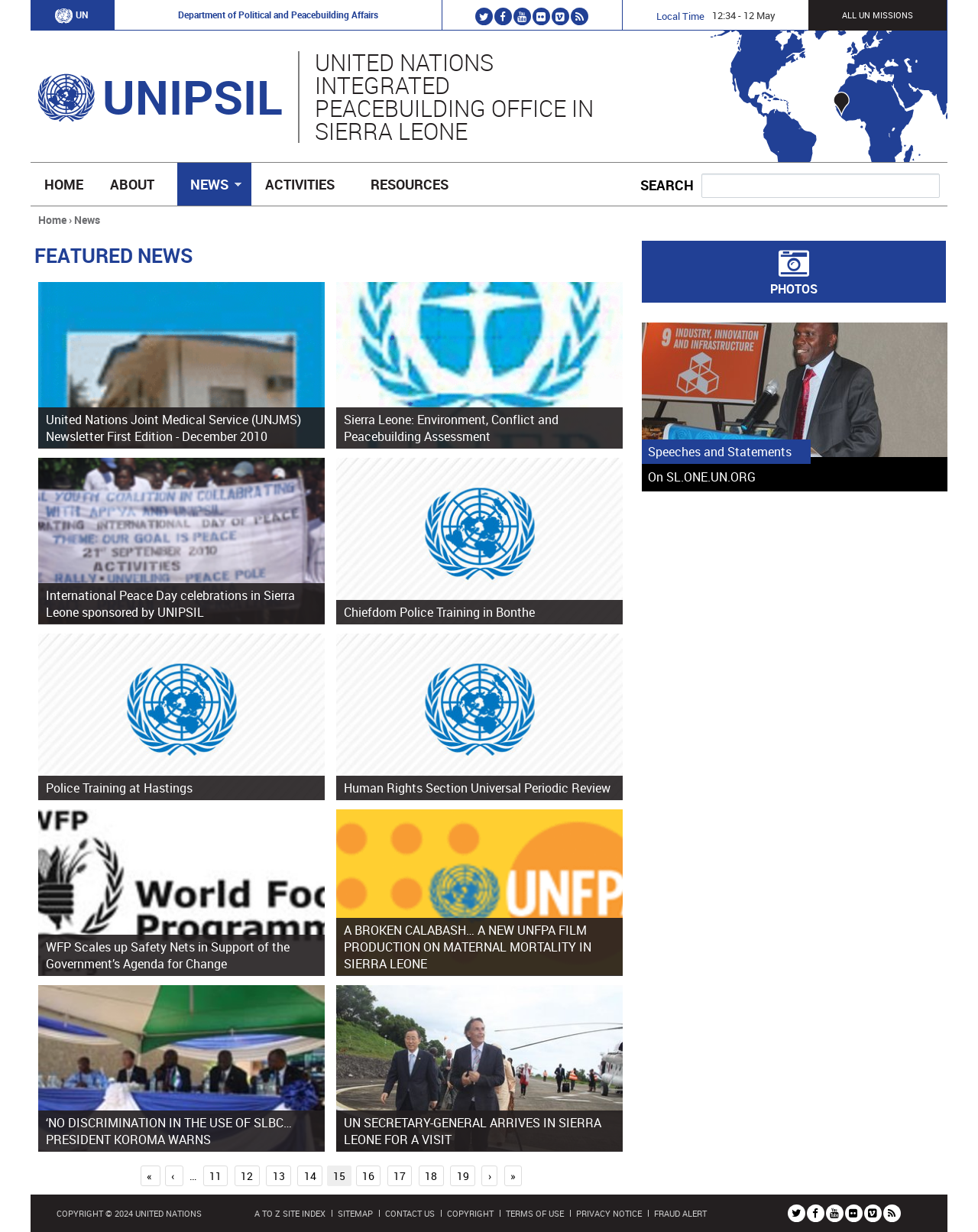Locate the bounding box coordinates of the element that needs to be clicked to carry out the instruction: "Go to Home page". The coordinates should be given as four float numbers ranging from 0 to 1, i.e., [left, top, right, bottom].

[0.031, 0.042, 0.306, 0.116]